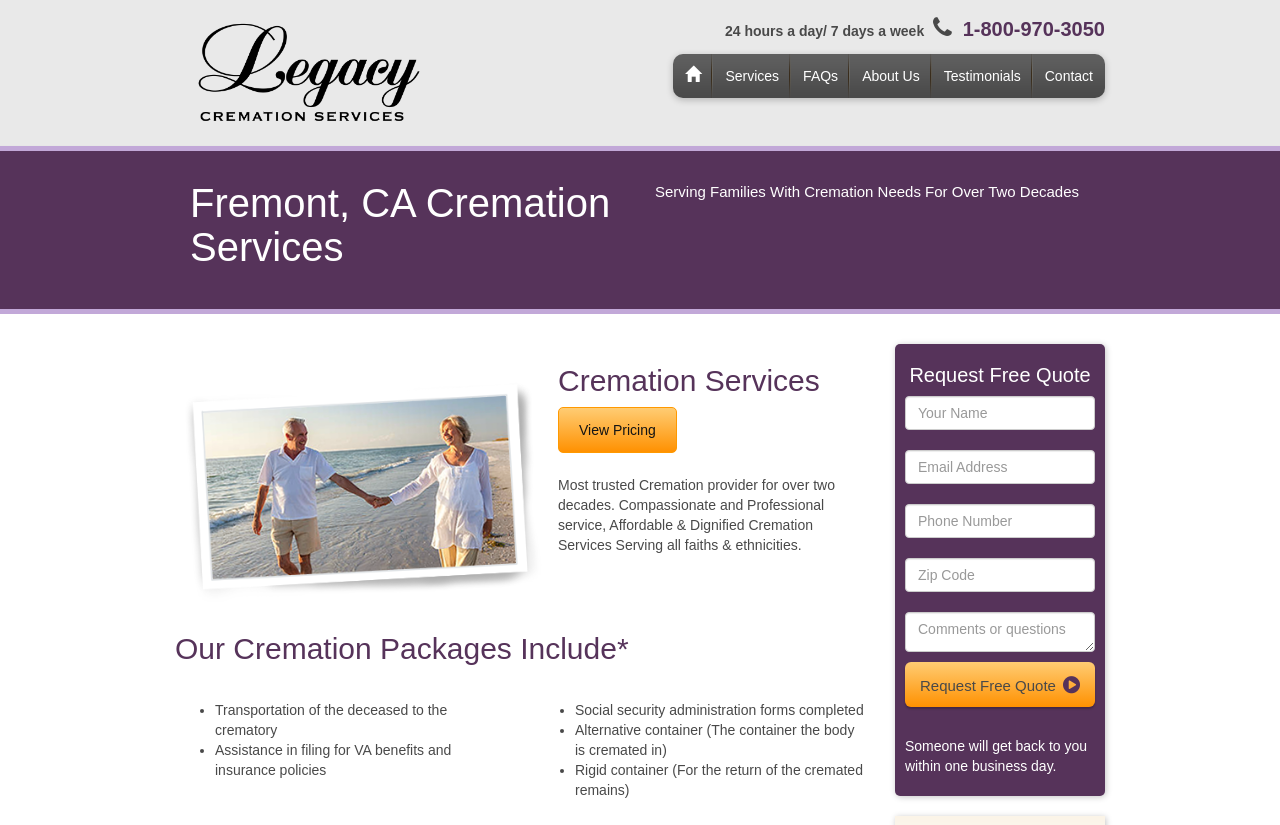Identify the bounding box coordinates of the clickable region required to complete the instruction: "Click the Services link". The coordinates should be given as four float numbers within the range of 0 and 1, i.e., [left, top, right, bottom].

[0.557, 0.065, 0.618, 0.118]